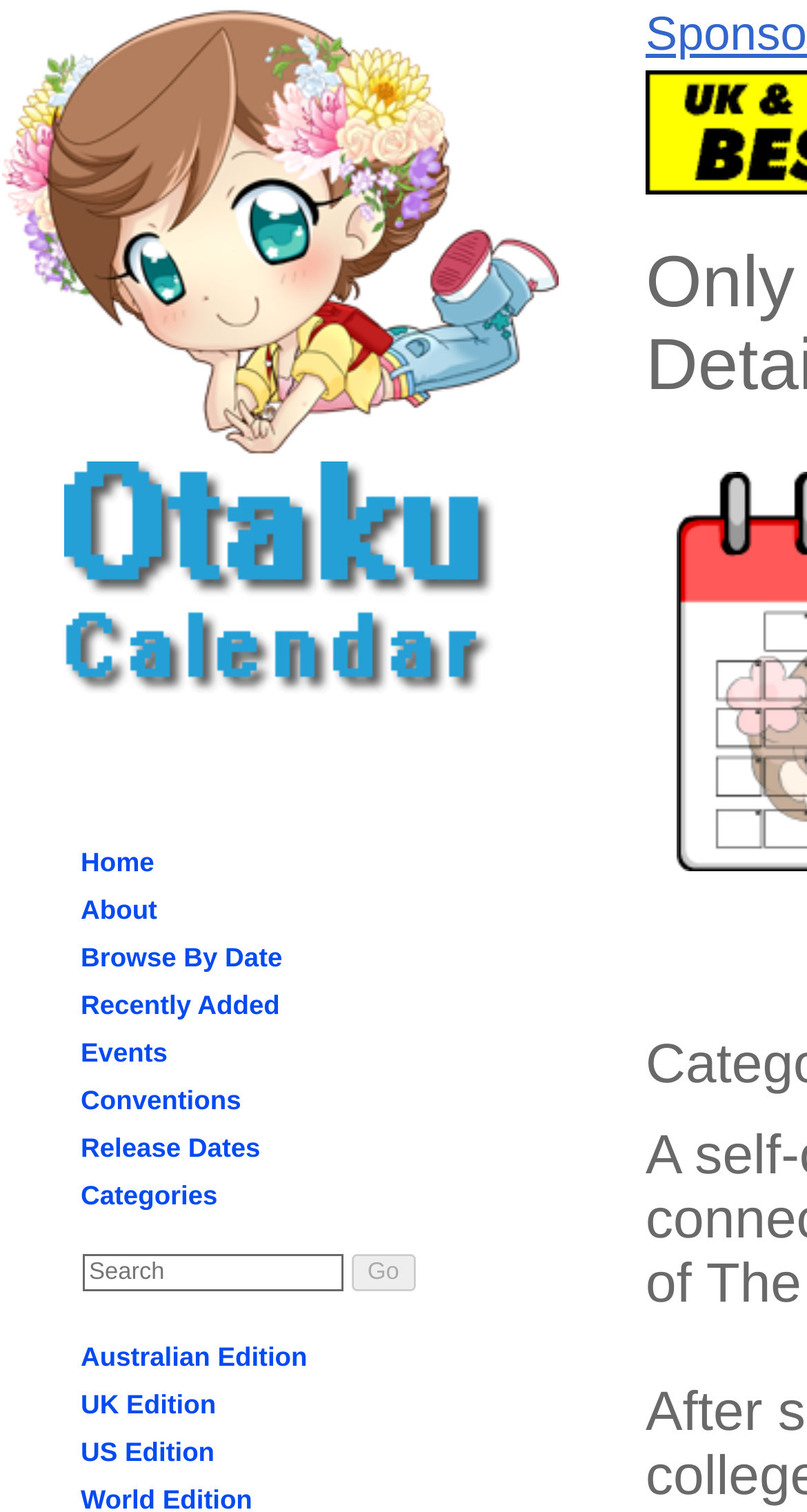Locate the bounding box coordinates of the element I should click to achieve the following instruction: "search for anime".

[0.103, 0.83, 0.426, 0.854]